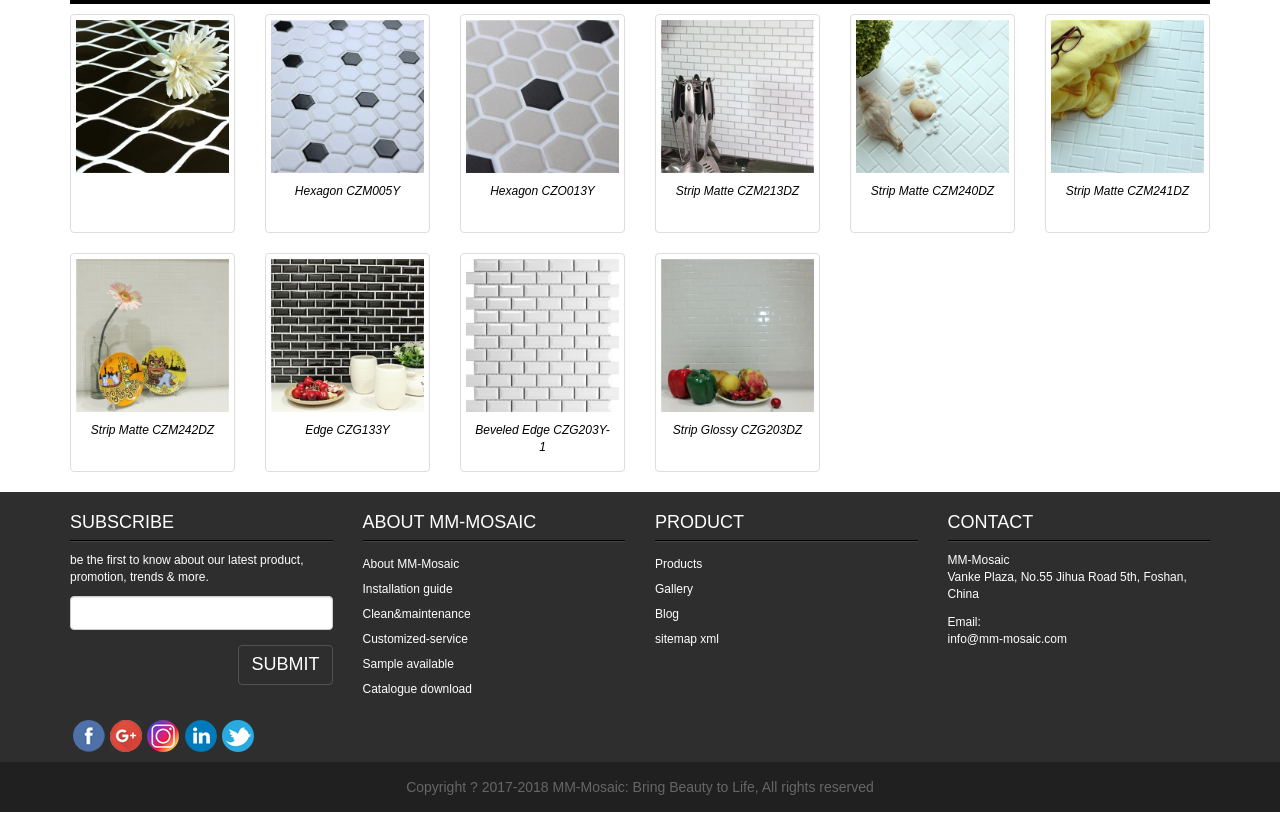Extract the bounding box coordinates for the described element: "parent_node: Strip Matte CZM240DZ". The coordinates should be represented as four float numbers between 0 and 1: [left, top, right, bottom].

[0.668, 0.023, 0.789, 0.212]